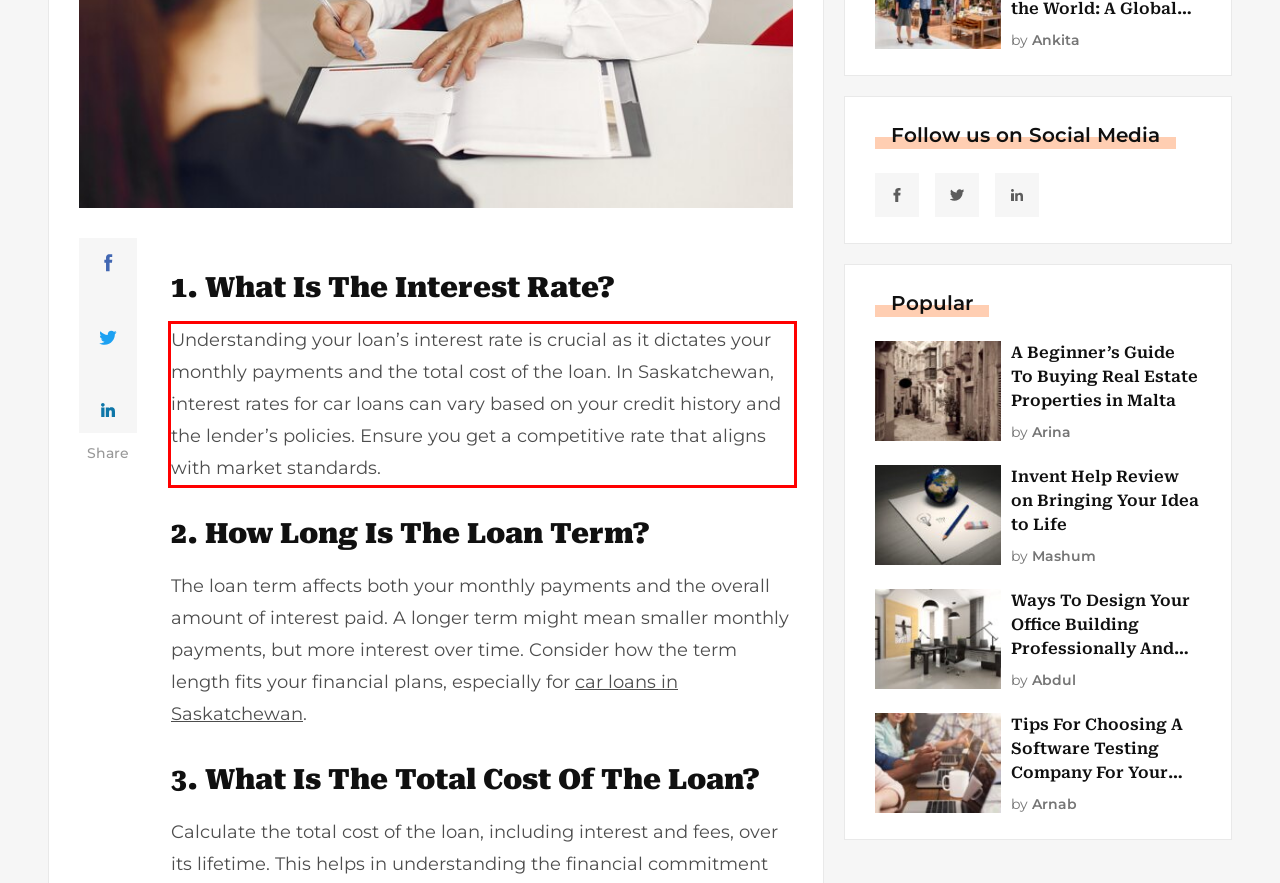Given a screenshot of a webpage, locate the red bounding box and extract the text it encloses.

Understanding your loan’s interest rate is crucial as it dictates your monthly payments and the total cost of the loan. In Saskatchewan, interest rates for car loans can vary based on your credit history and the lender’s policies. Ensure you get a competitive rate that aligns with market standards.